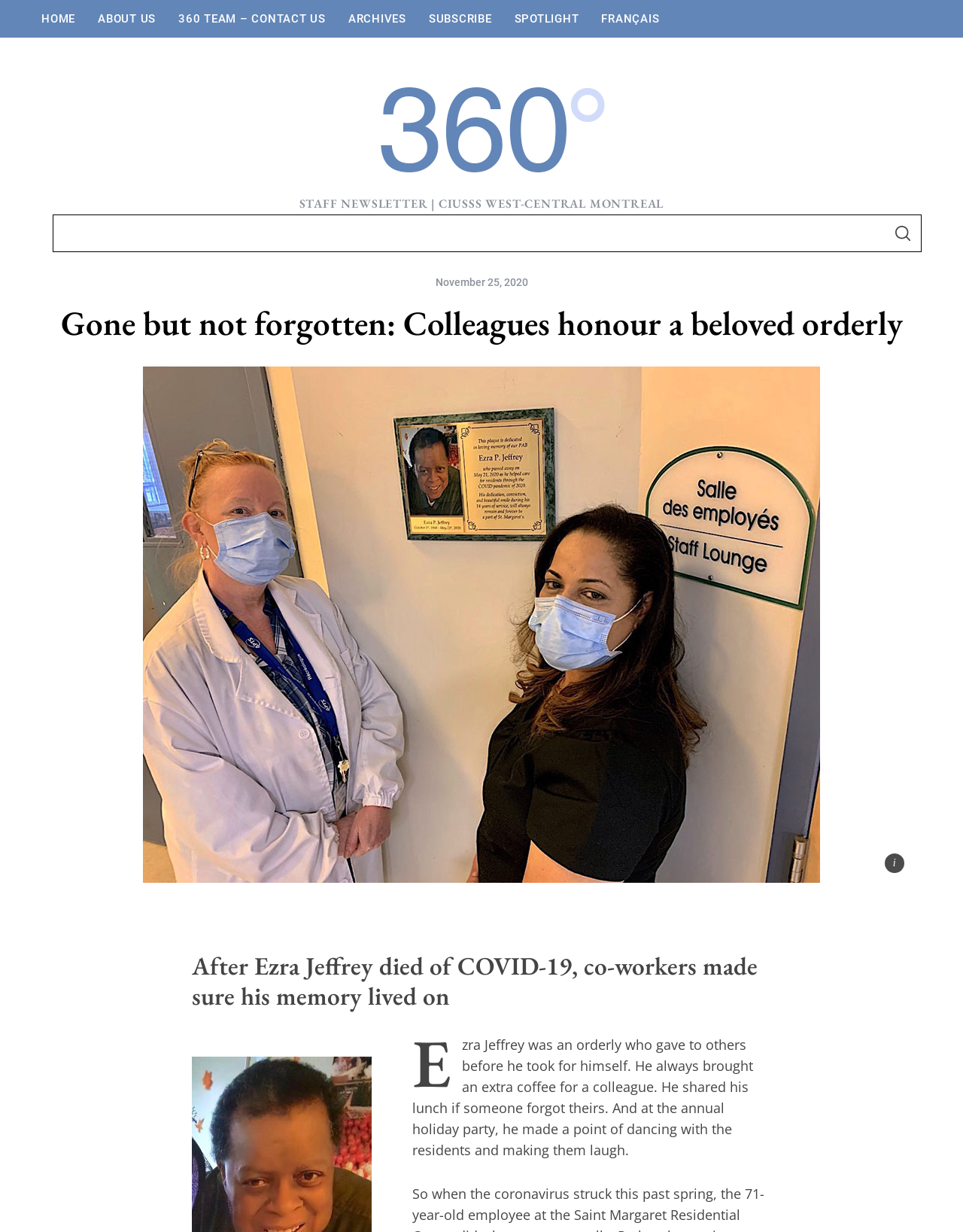Please identify the bounding box coordinates of the clickable area that will allow you to execute the instruction: "Click the SPOTLIGHT link".

[0.522, 0.007, 0.613, 0.024]